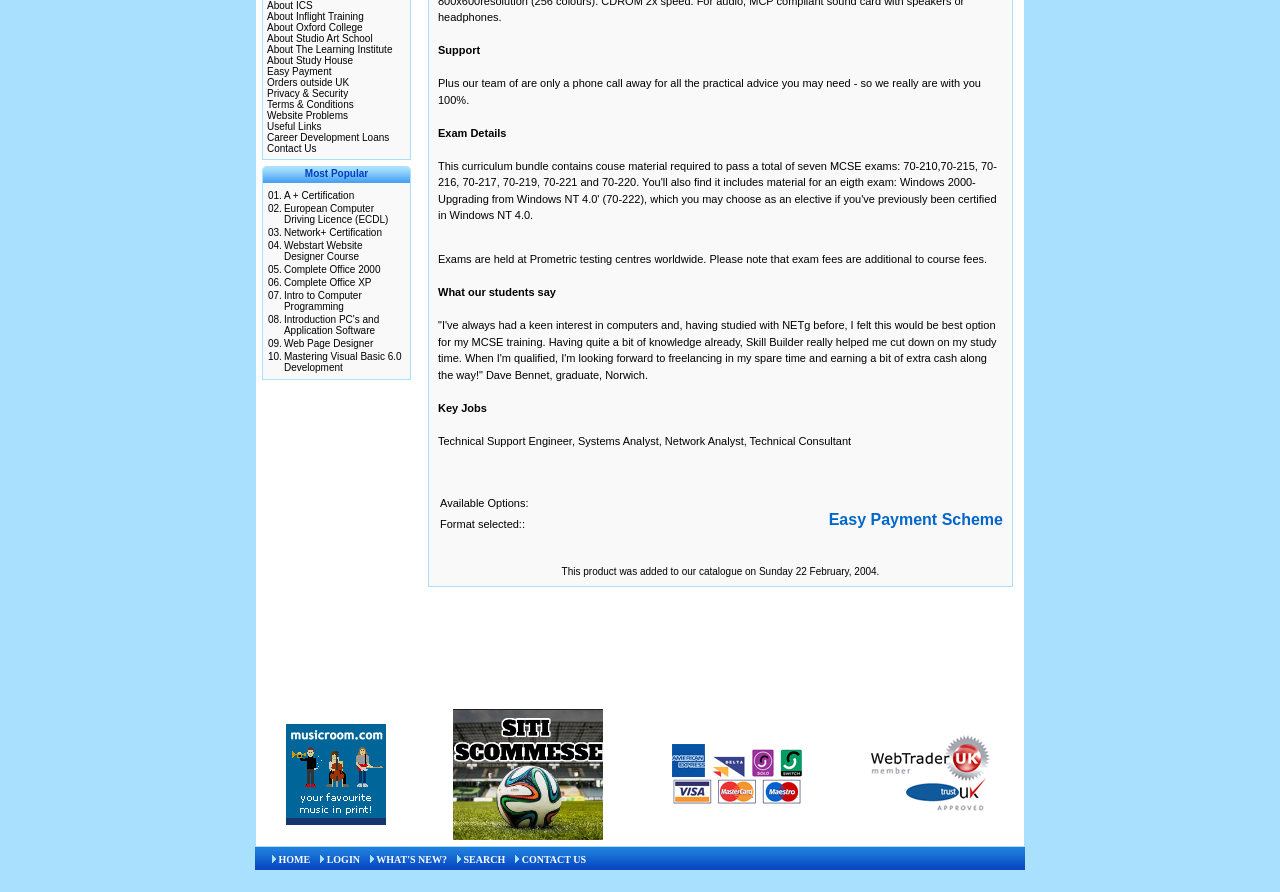Calculate the bounding box coordinates for the UI element based on the following description: "About Study House". Ensure the coordinates are four float numbers between 0 and 1, i.e., [left, top, right, bottom].

[0.209, 0.062, 0.276, 0.074]